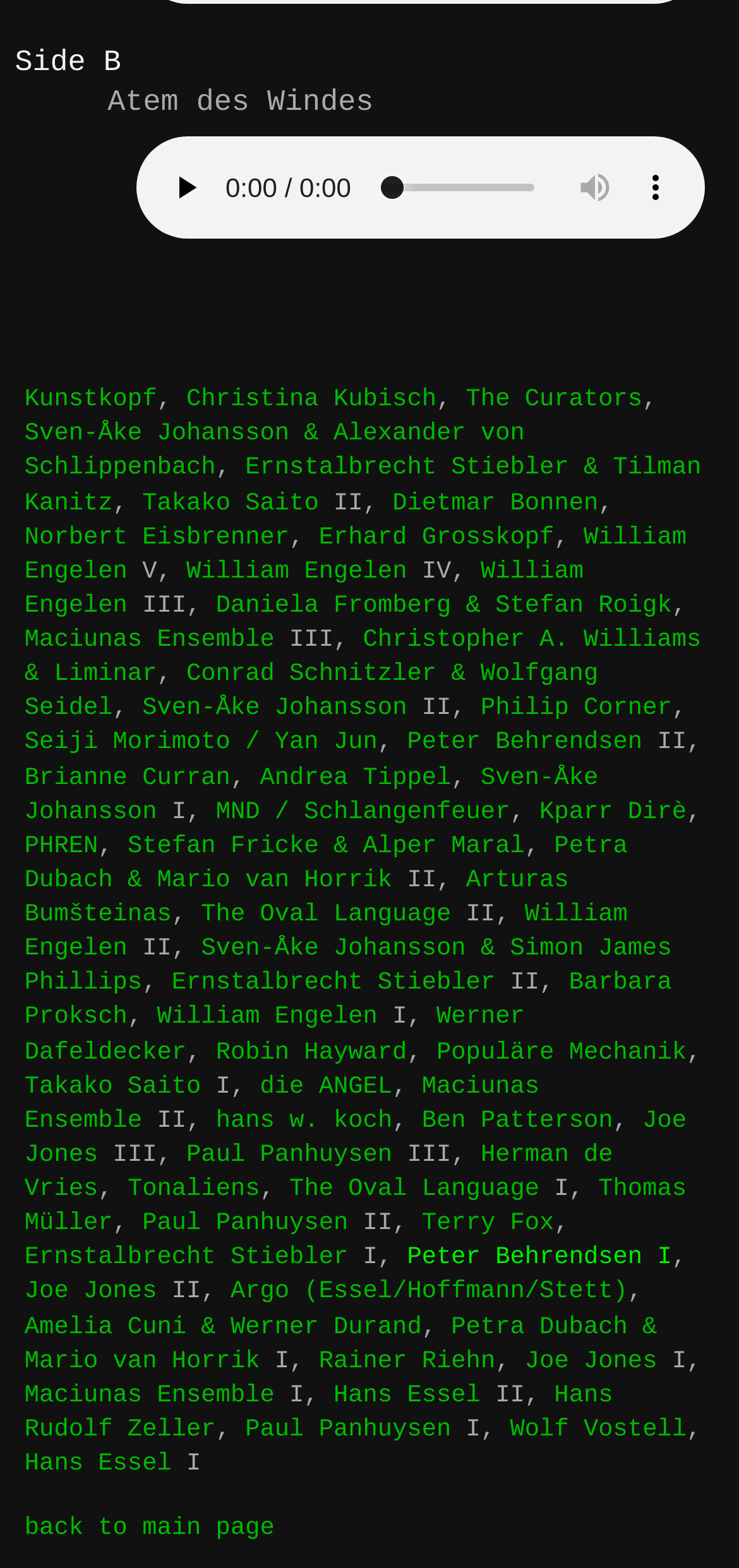Identify the bounding box coordinates for the UI element that matches this description: "back to main page".

[0.033, 0.963, 0.373, 0.982]